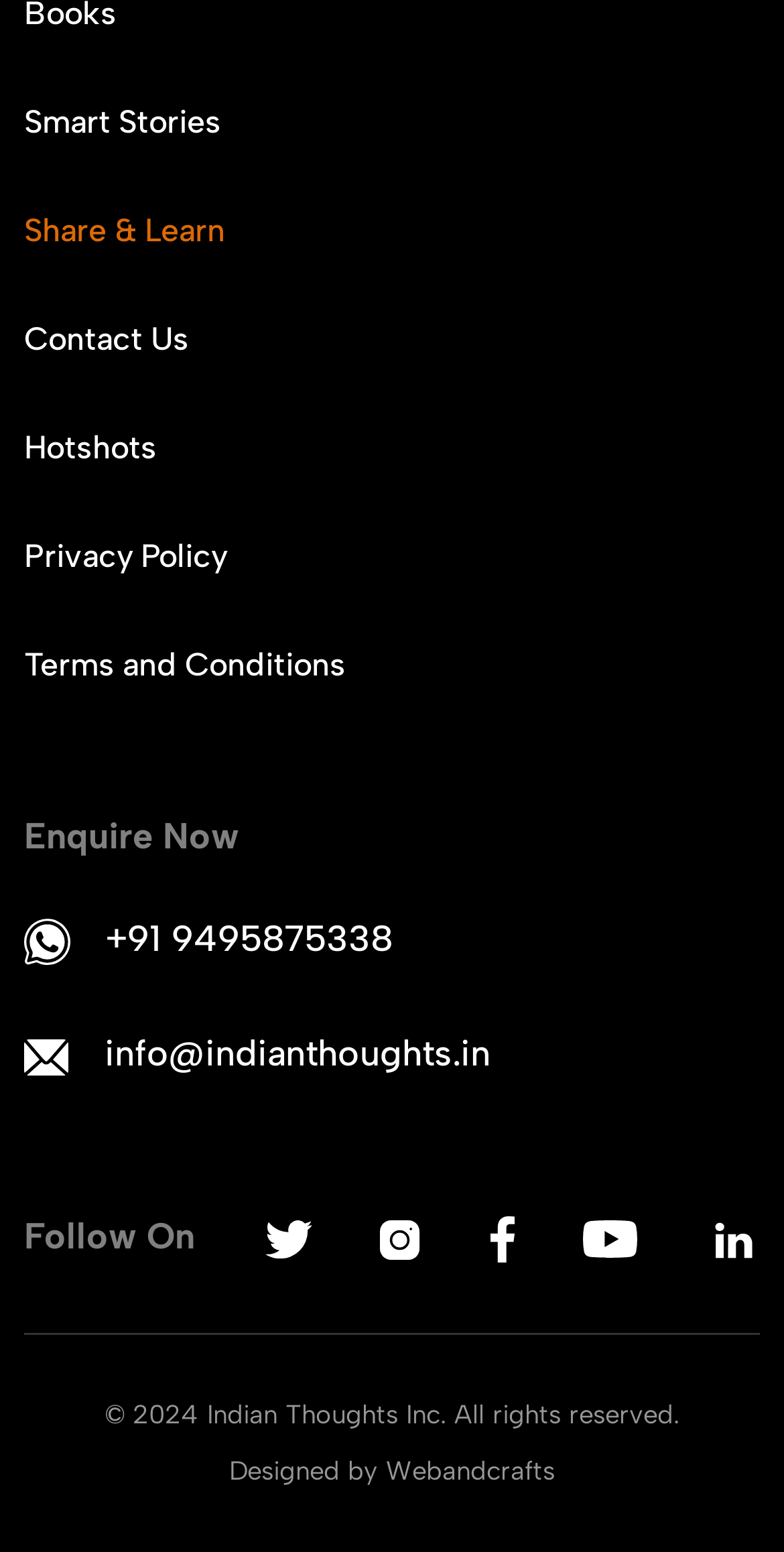Provide a one-word or brief phrase answer to the question:
What is the phone number to contact?

+91 9495875338